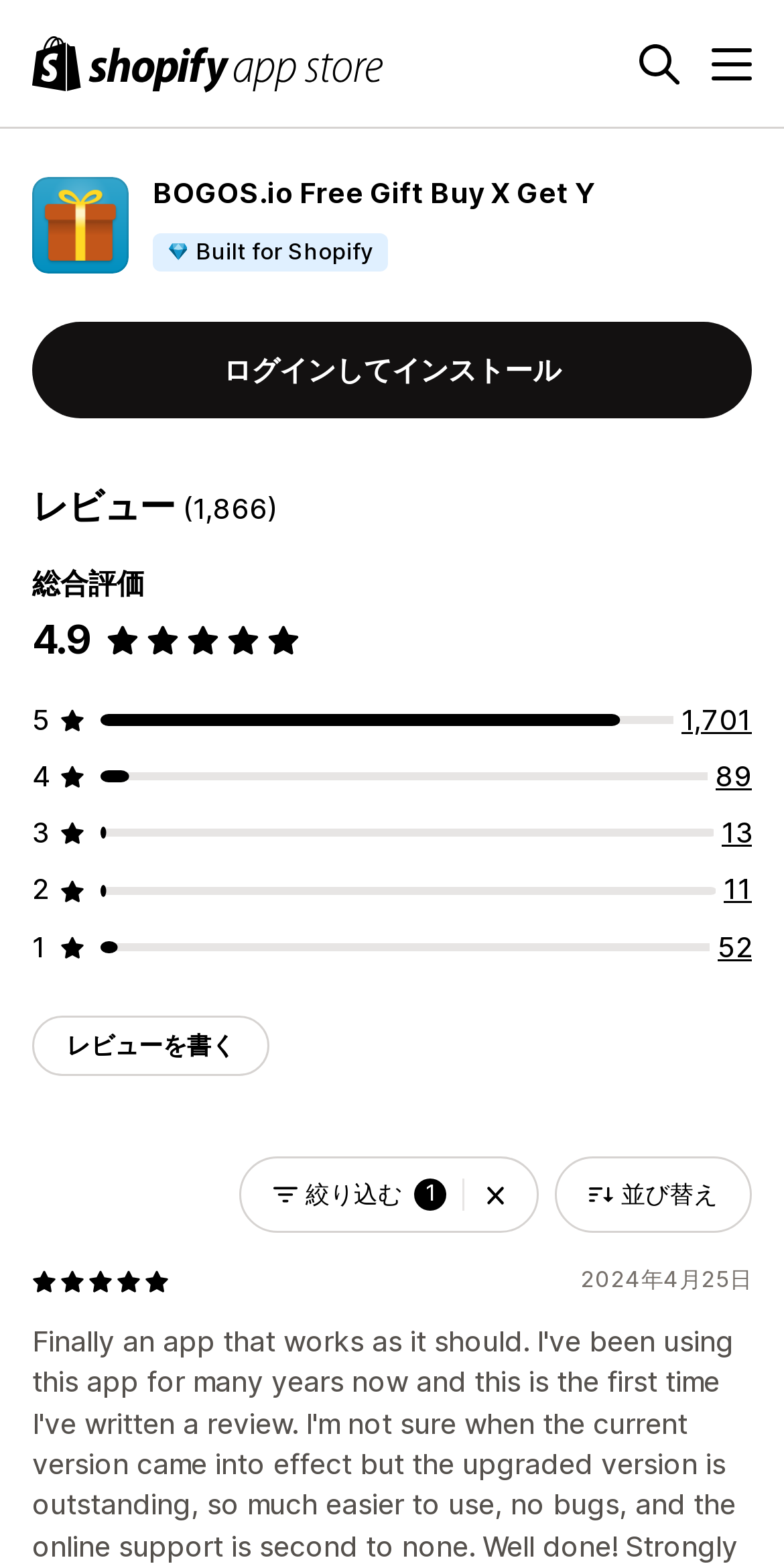Using the format (top-left x, top-left y, bottom-right x, bottom-right y), and given the element description, identify the bounding box coordinates within the screenshot: 絞り込む 1

[0.305, 0.739, 0.687, 0.787]